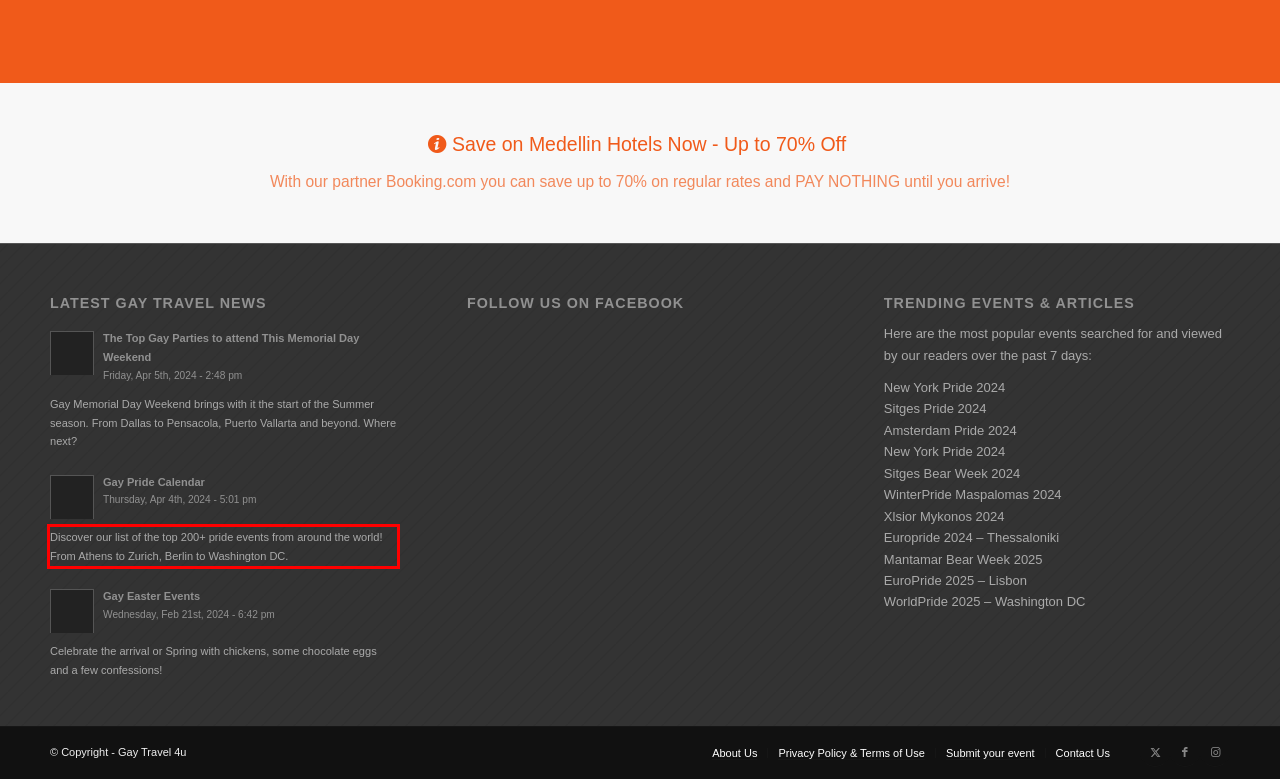Please examine the webpage screenshot and extract the text within the red bounding box using OCR.

Discover our list of the top 200+ pride events from around the world! From Athens to Zurich, Berlin to Washington DC.